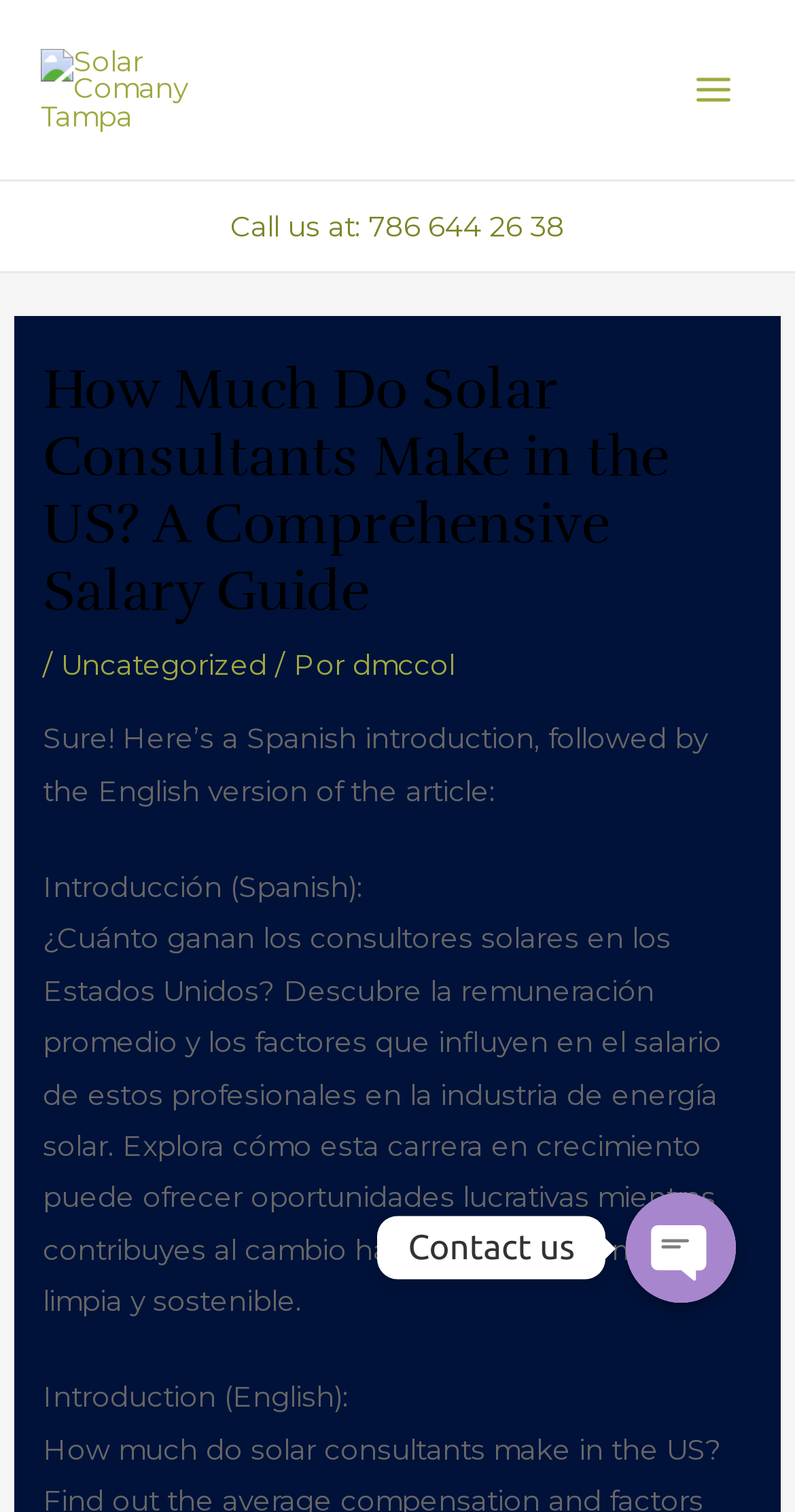What is the phone number to call?
Answer with a single word or phrase, using the screenshot for reference.

786 644 26 38